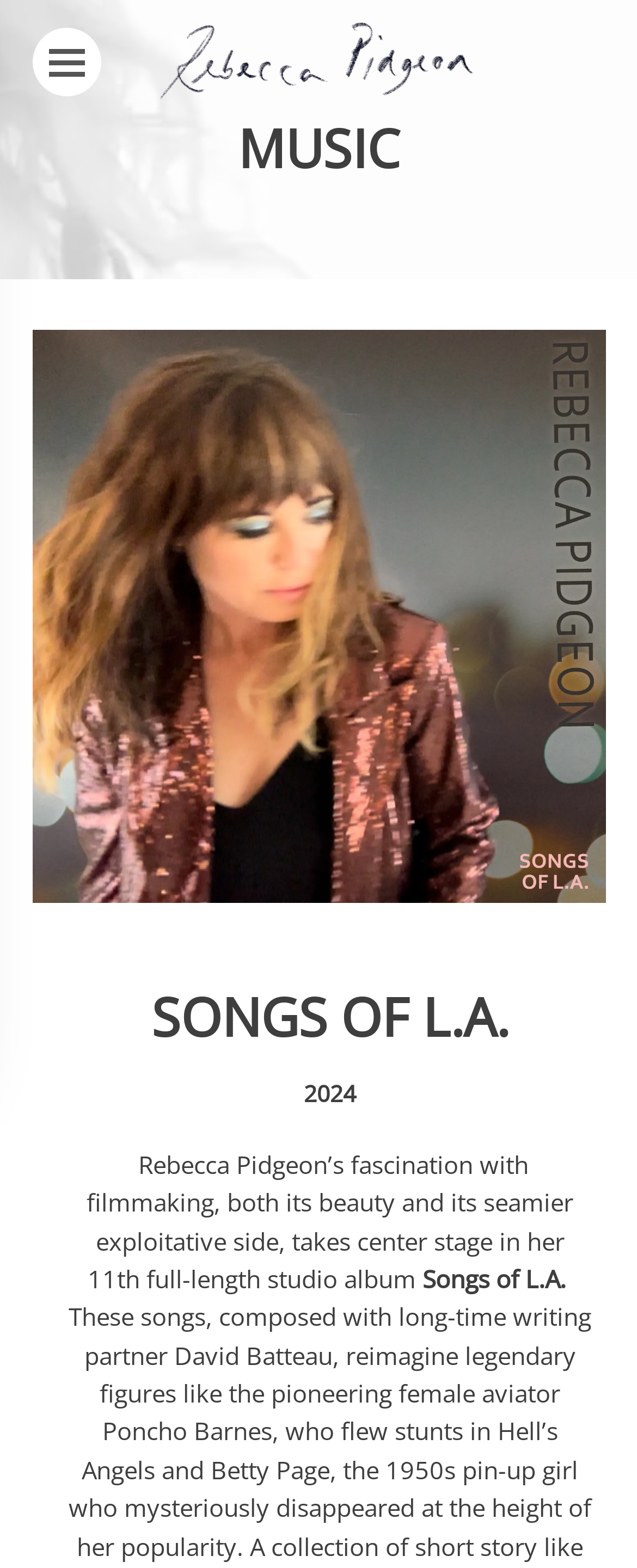What is the title of the album?
Refer to the image and give a detailed answer to the question.

The title of the album can be found in the heading element with the text 'SONGS OF L.A.' and also in the image element with the text 'Songs of L.A.'. The album title is also mentioned in the static text element with the text 'Songs of L.A.'.